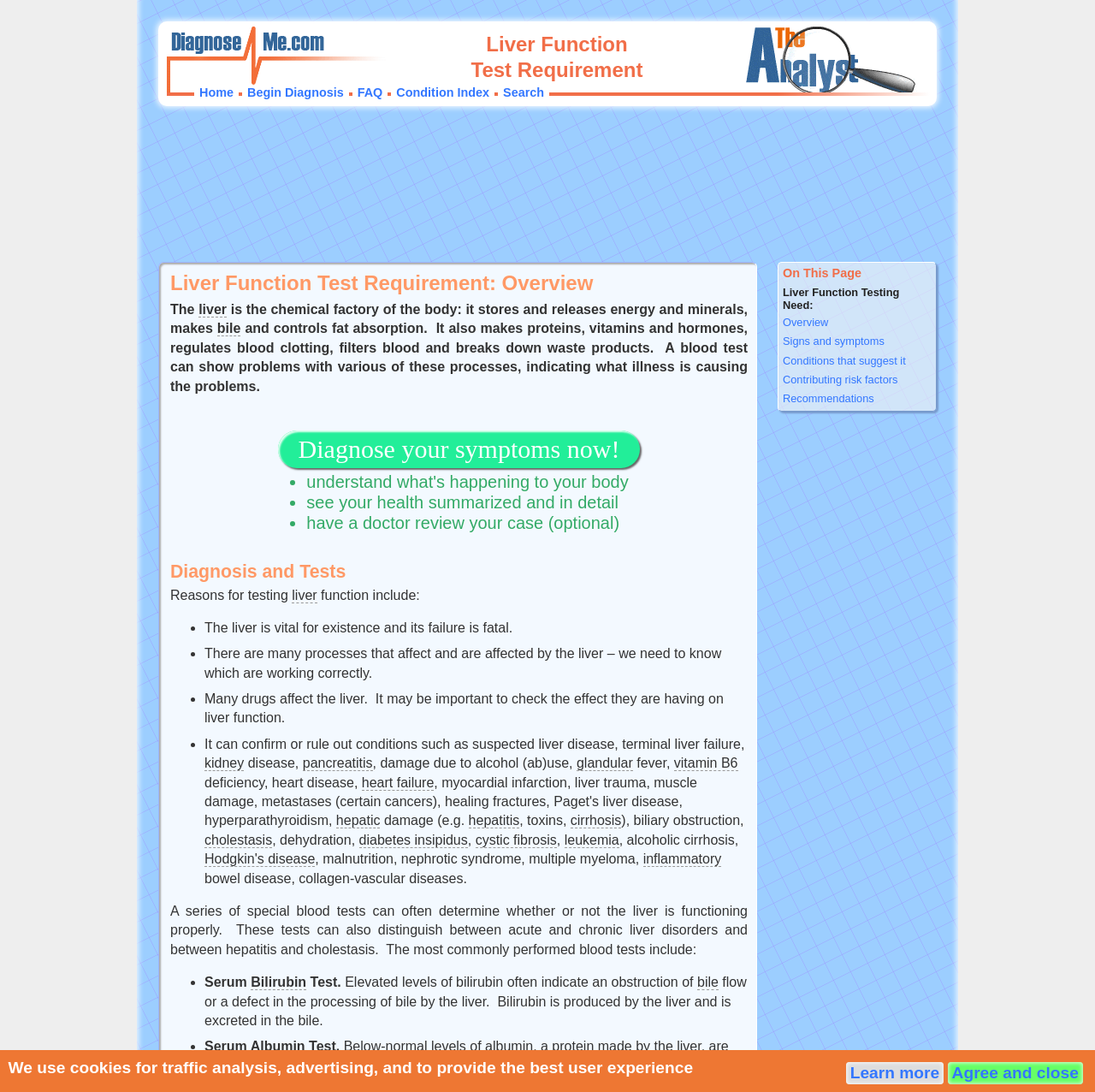Find the bounding box coordinates of the clickable area that will achieve the following instruction: "Click on 'Condition Index'".

[0.362, 0.078, 0.447, 0.091]